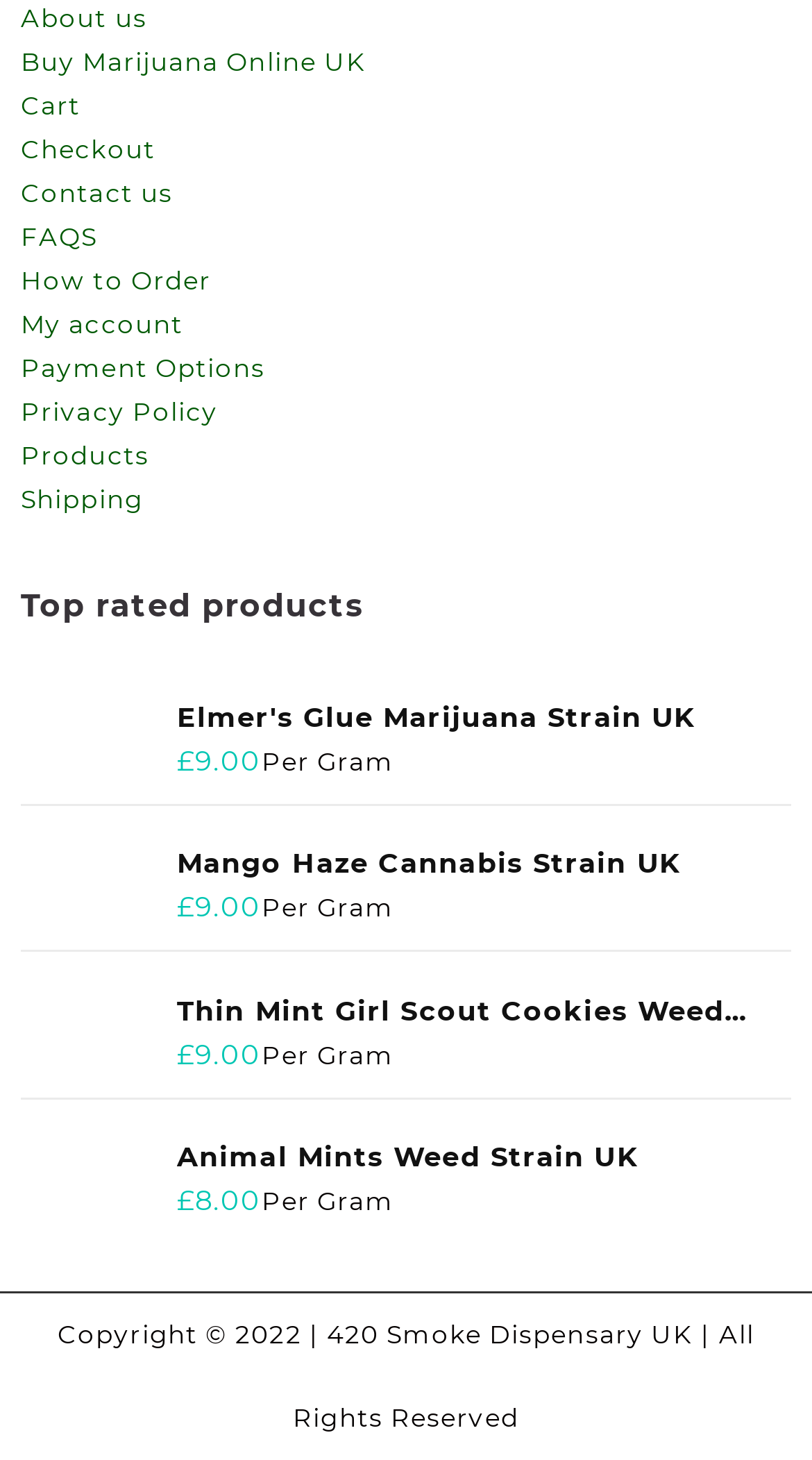How many products are listed on the webpage?
Please give a detailed and thorough answer to the question, covering all relevant points.

There are four products listed on the webpage, each with a link, image, and price information. The products are Elmer's Glue Marijuana Strain UK, Mango Haze Cannabis Strain UK, Thin Mint Girl Scout Cookies Weed Strain IE, and Animal Mints Weed Strain UK.